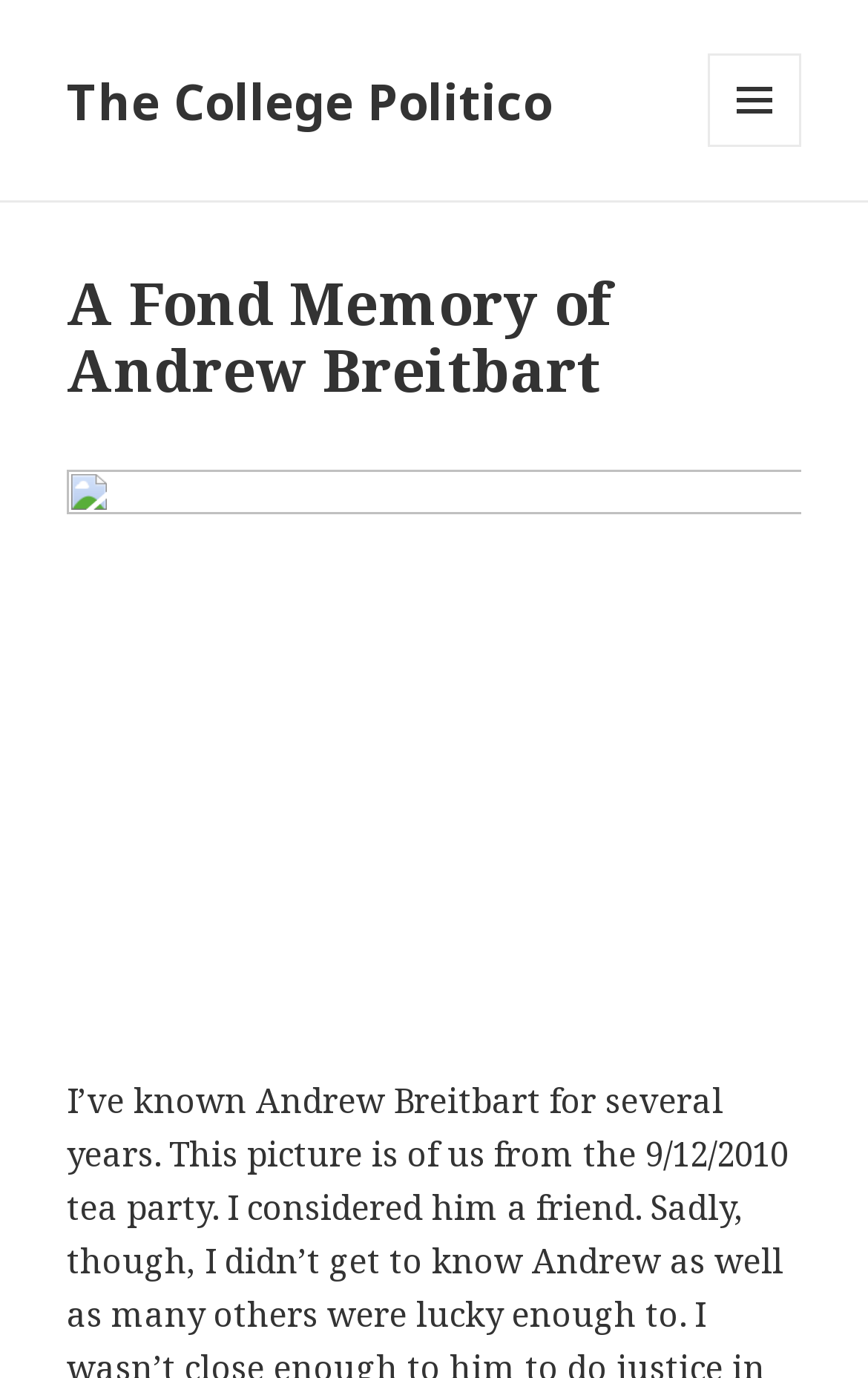Given the element description: "The College Politico", predict the bounding box coordinates of this UI element. The coordinates must be four float numbers between 0 and 1, given as [left, top, right, bottom].

[0.077, 0.048, 0.636, 0.097]